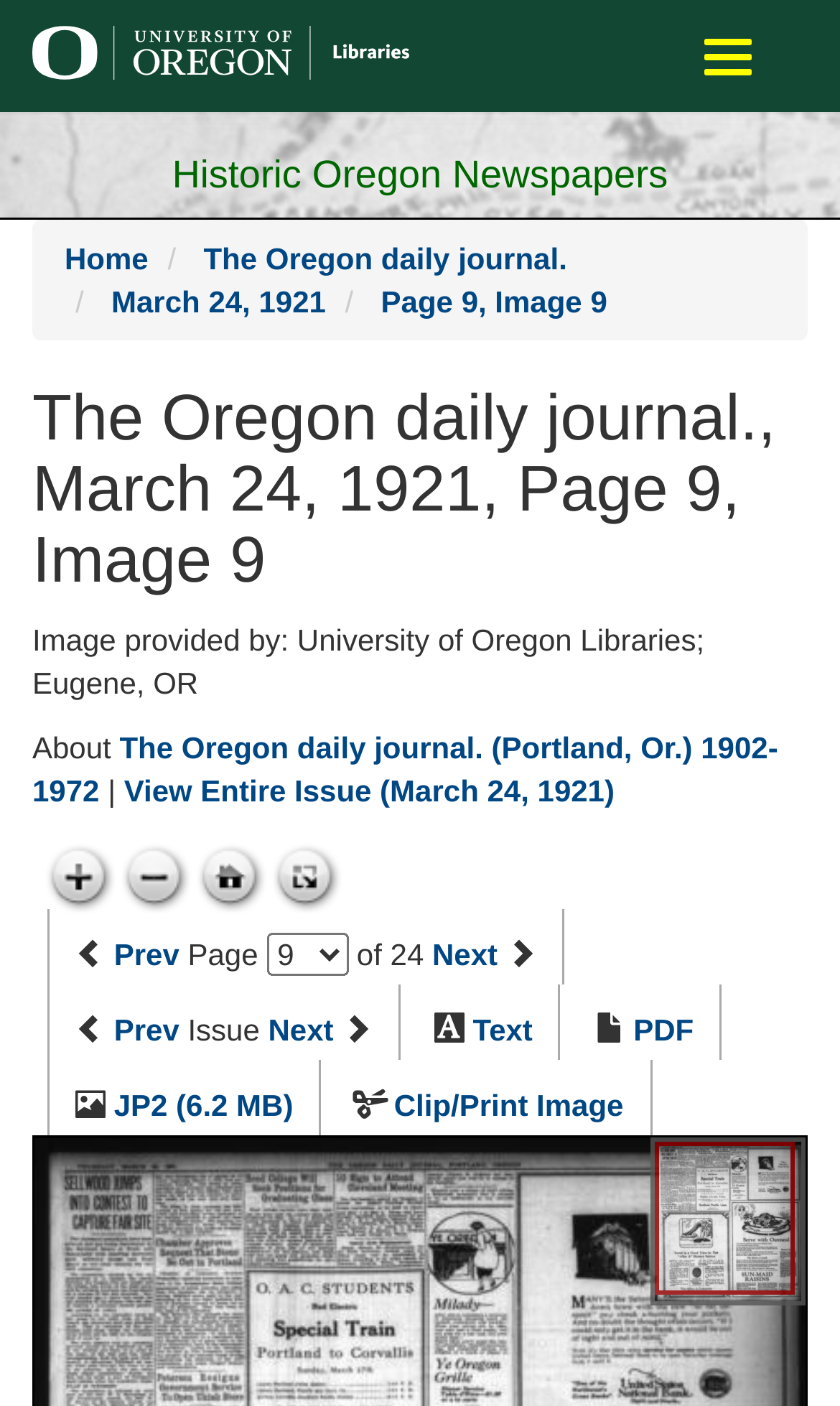Convey a detailed summary of the webpage, mentioning all key elements.

The webpage is dedicated to Historic Oregon News, specifically showcasing an archived newspaper issue from March 24, 1921. At the top left, there is a link to the University of Oregon Libraries, accompanied by an image of the library's logo. Next to it, a button labeled "Toggle navigation" is present. 

On the top center, the title "Historic Oregon Newspapers" is displayed prominently, with links to "Home" and "The Oregon daily journal." on either side. Below this, there is a heading that reads "The Oregon daily journal., March 24, 1921, Page 9, Image 9". 

On the left side, there are several links and text elements, including "Image provided by: University of Oregon Libraries; Eugene, OR", "About", and a link to the newspaper issue. There are also buttons for zooming in and out, going home, and toggling full-page view. 

In the middle of the page, there are navigation links to move between pages, including "Previous page", "Page" (with a dropdown menu), and "Next page". Below this, there are links to navigate between issues, including "Previous issue", "Next issue", and links to view the issue in different formats, such as "Text", "PDF", and "JP2". 

At the bottom right, there is a canvas element that likely displays the newspaper page image.